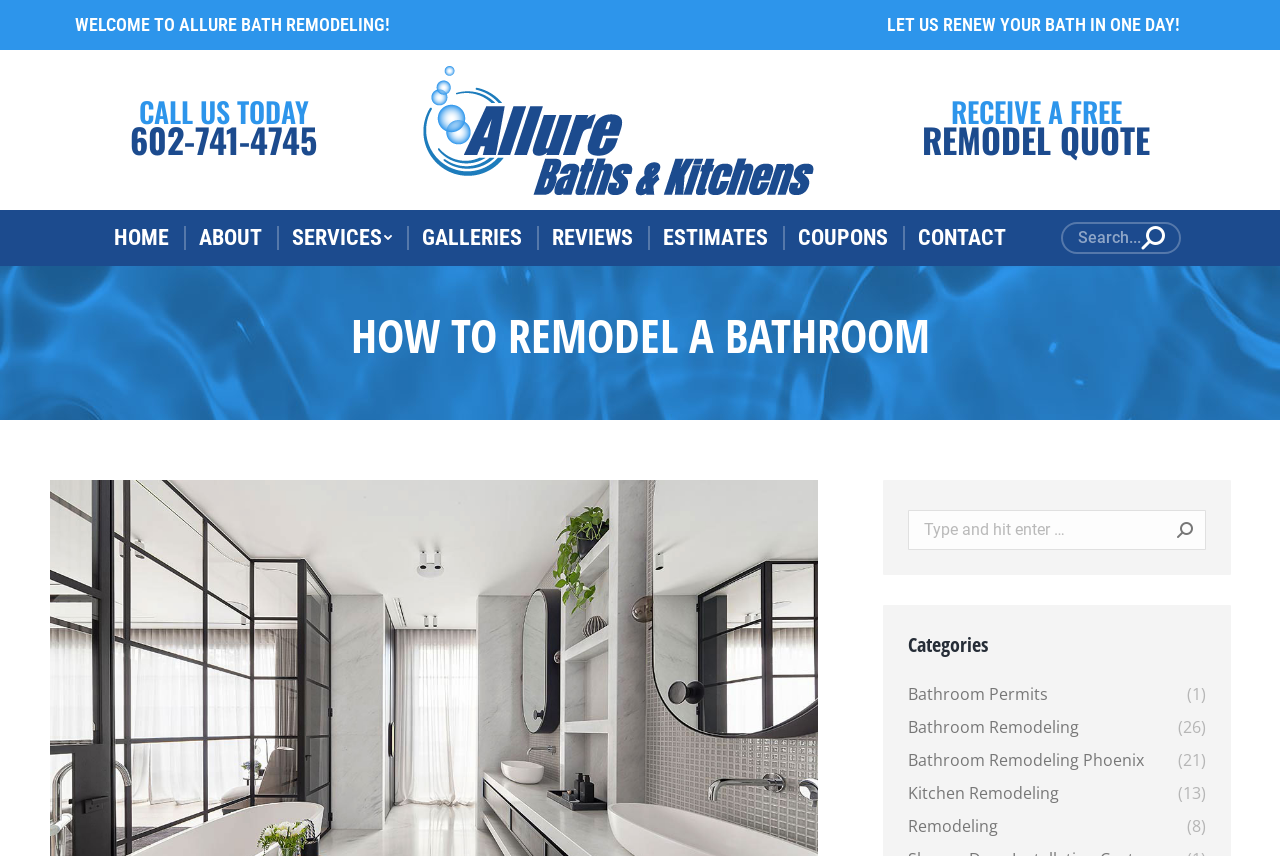Specify the bounding box coordinates of the area to click in order to execute this command: 'Click the 'HOME' menu item'. The coordinates should consist of four float numbers ranging from 0 to 1, and should be formatted as [left, top, right, bottom].

[0.077, 0.245, 0.144, 0.311]